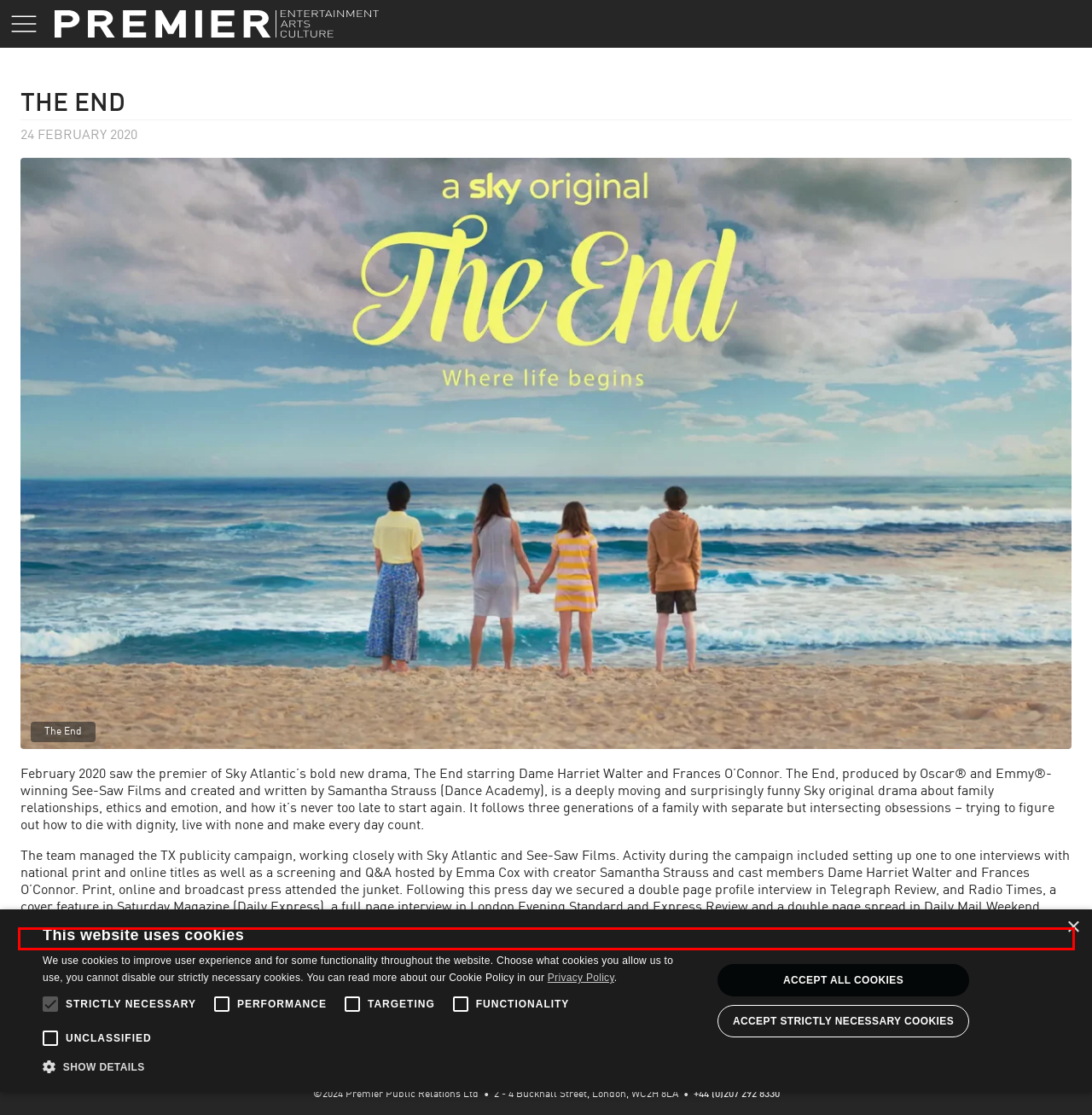Identify the red bounding box in the webpage screenshot and perform OCR to generate the text content enclosed.

Post TX, 10th February we secured profile pieces across national titles and a 4 star review in Guardian and a 5 star review in The Times.